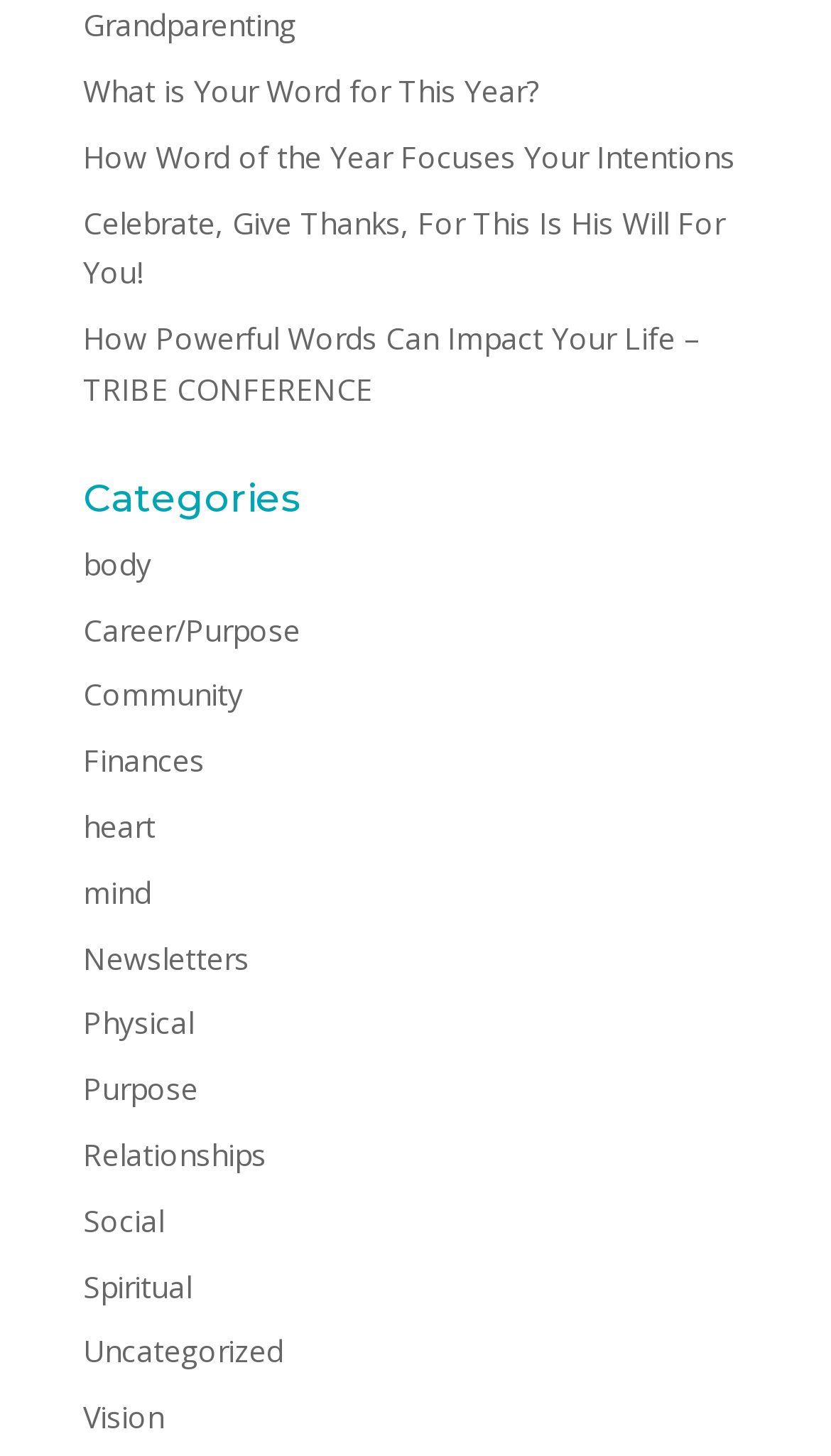Please pinpoint the bounding box coordinates for the region I should click to adhere to this instruction: "Click on 'What is Your Word for This Year?'".

[0.1, 0.048, 0.649, 0.076]